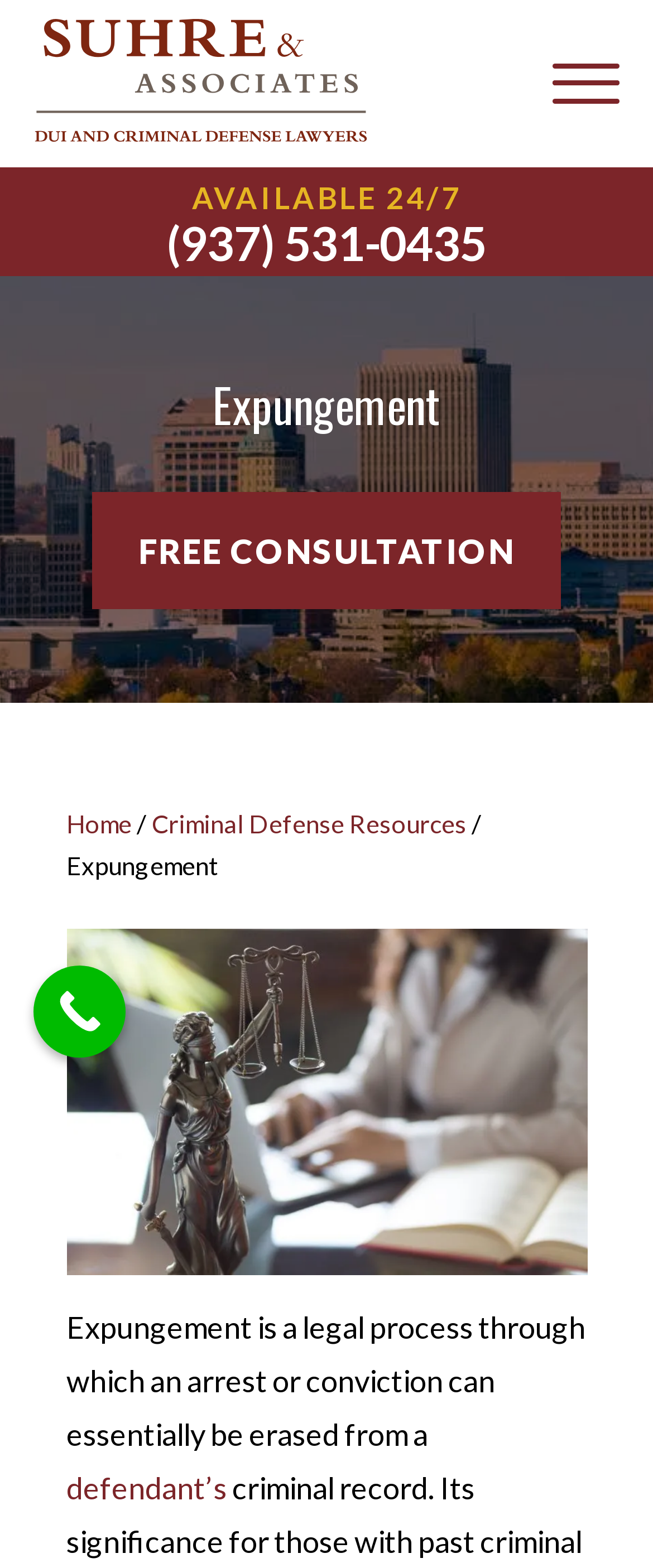Please analyze the image and provide a thorough answer to the question:
What is the phone number to call for 24/7 availability?

I found the phone number by looking at the link element with the text '(937) 531-0435' which is located near the 'AVAILABLE 24/7' static text.